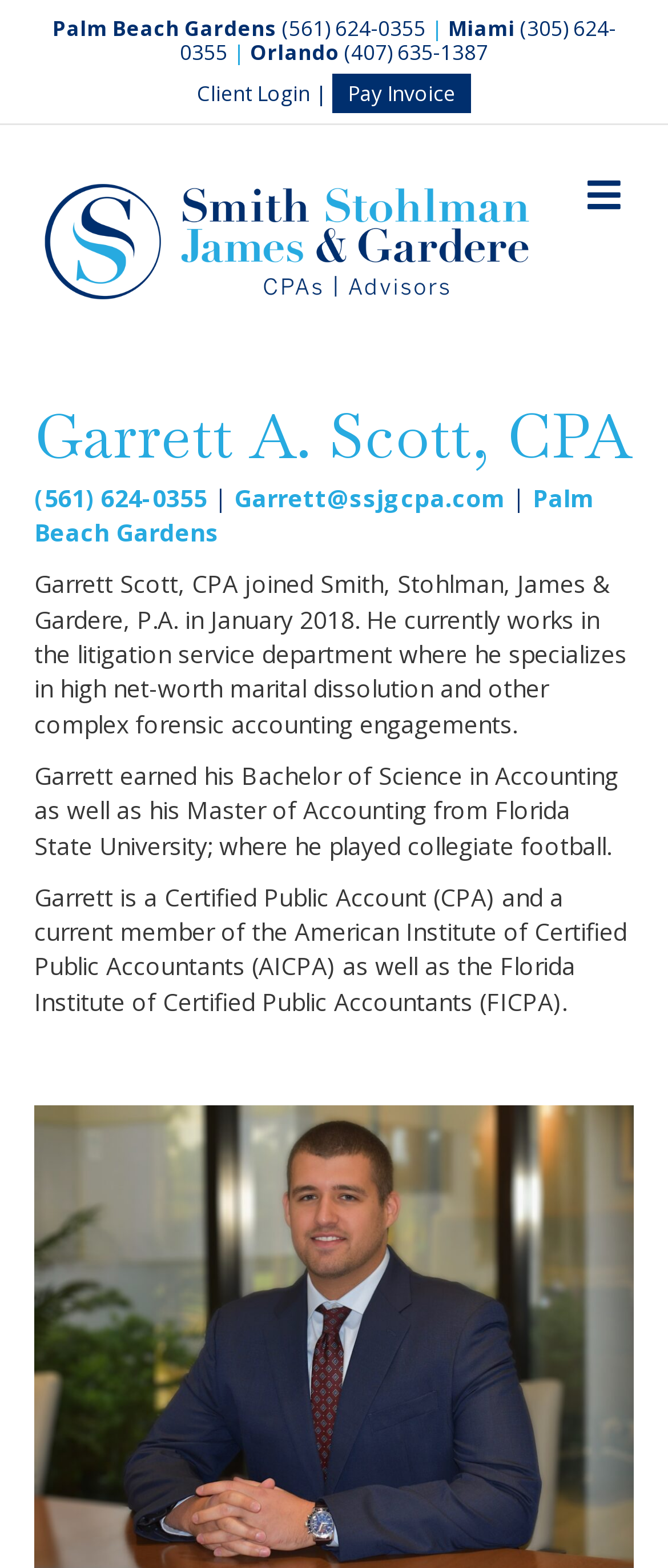Give a concise answer using one word or a phrase to the following question:
What is the name of the company Garrett joined in 2018?

Smith, Stohlman, James & Gardere, P.A.